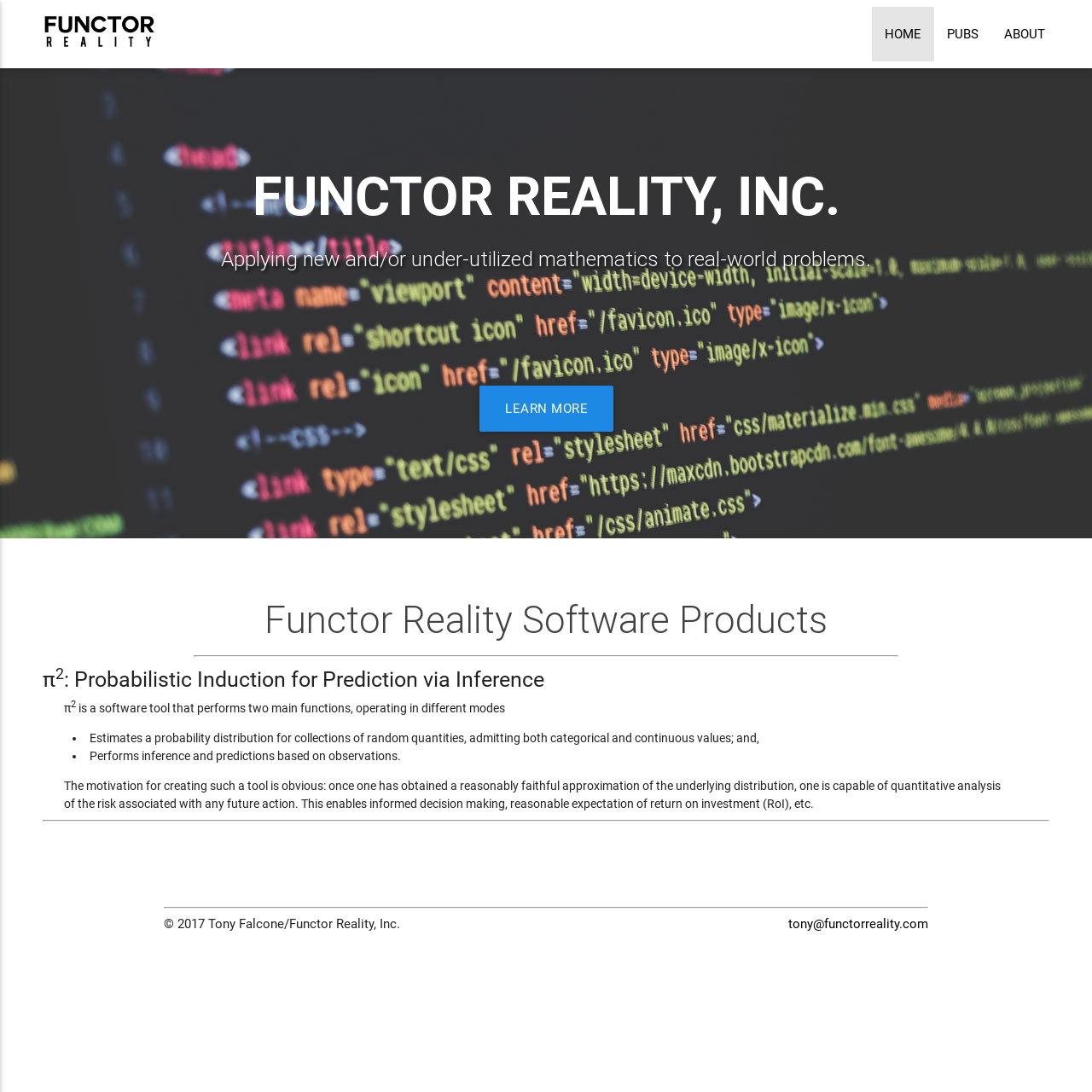Highlight the bounding box of the UI element that corresponds to this description: "Home".

[0.798, 0.006, 0.855, 0.056]